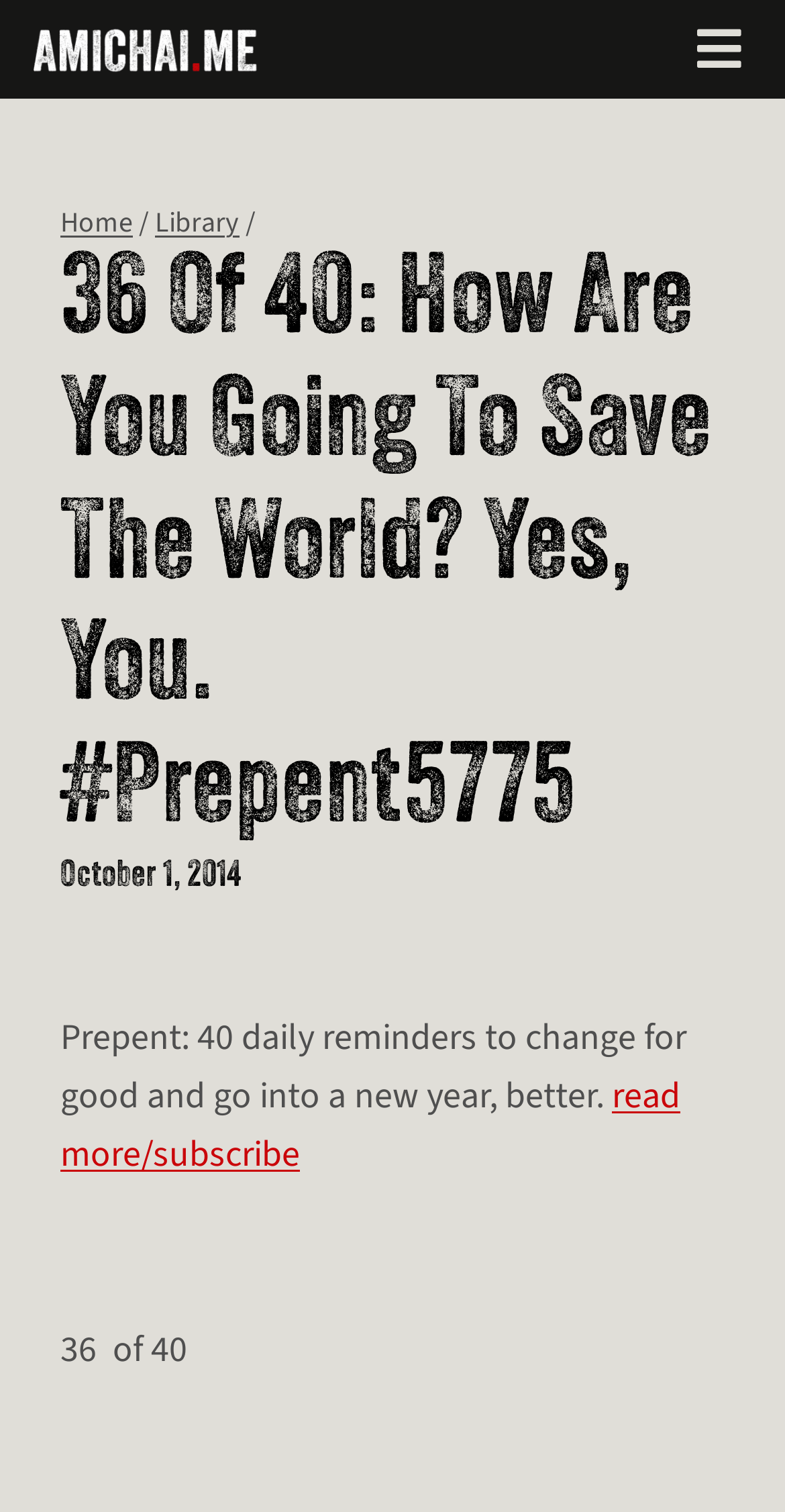Please respond to the question using a single word or phrase:
What is the name of the library link?

Library